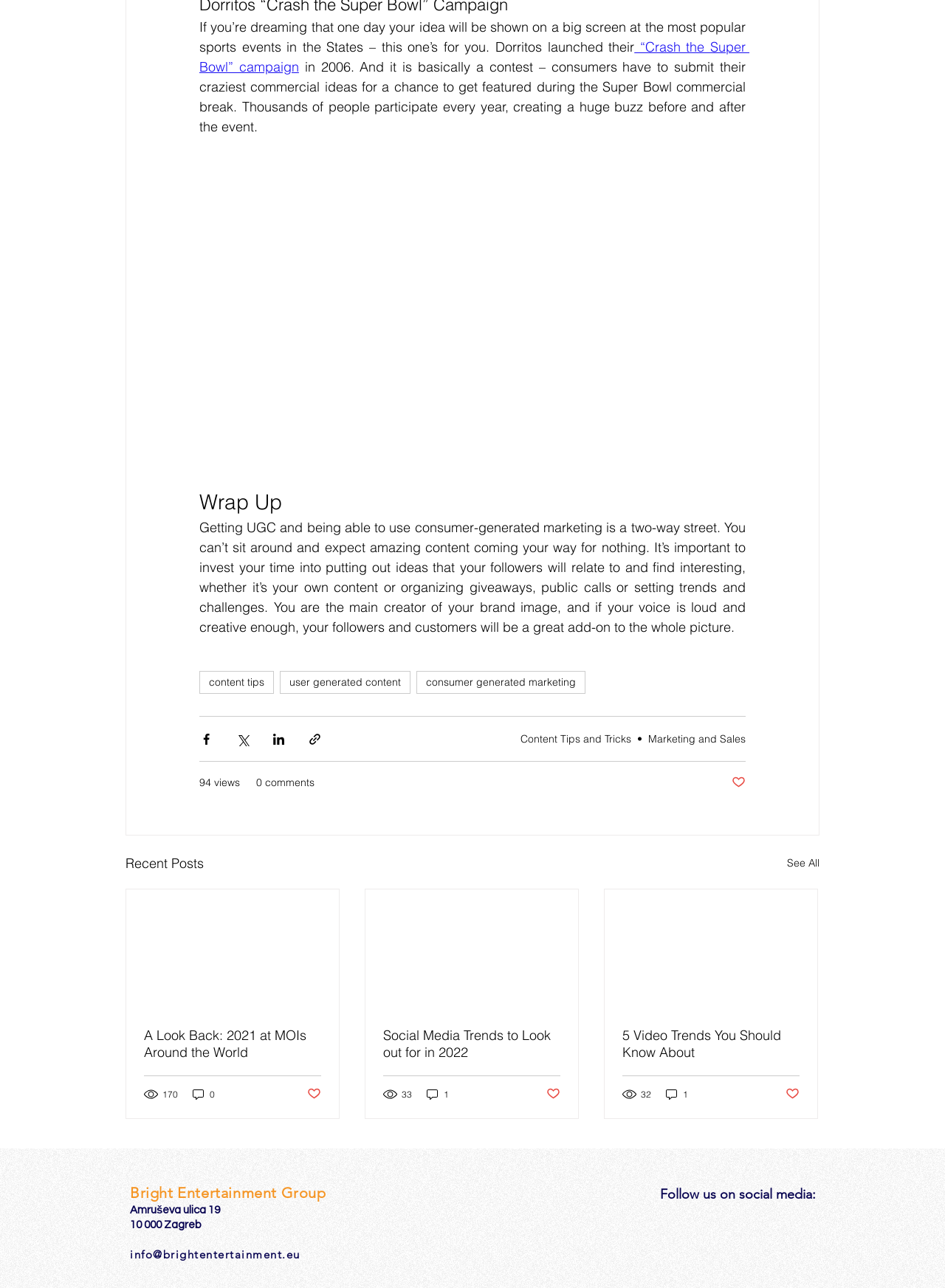Please identify the bounding box coordinates of the element that needs to be clicked to execute the following command: "View the 'Social Media Trends to Look out for in 2022' article". Provide the bounding box using four float numbers between 0 and 1, formatted as [left, top, right, bottom].

[0.405, 0.797, 0.593, 0.824]